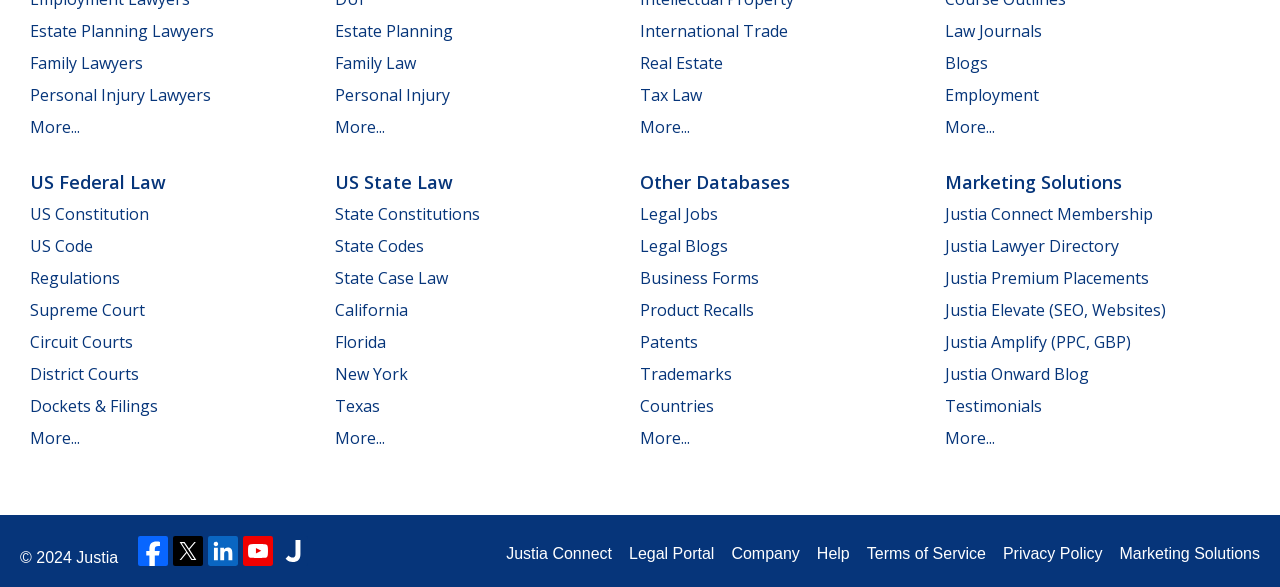Respond to the question below with a single word or phrase: How many social media links are present at the bottom of the webpage?

5